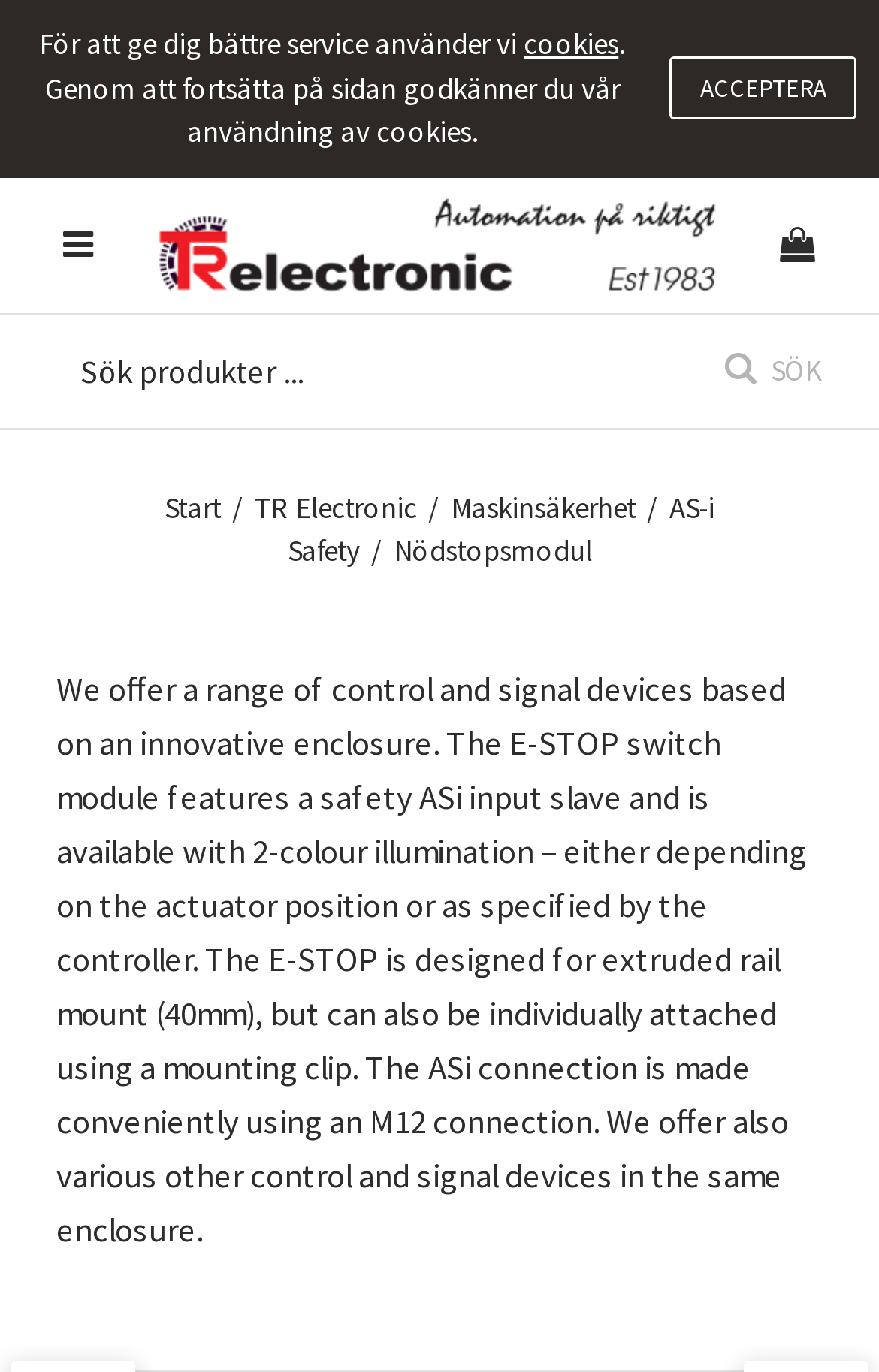How can the E-STOP be mounted?
Using the screenshot, give a one-word or short phrase answer.

Extruded rail mount or individually attached